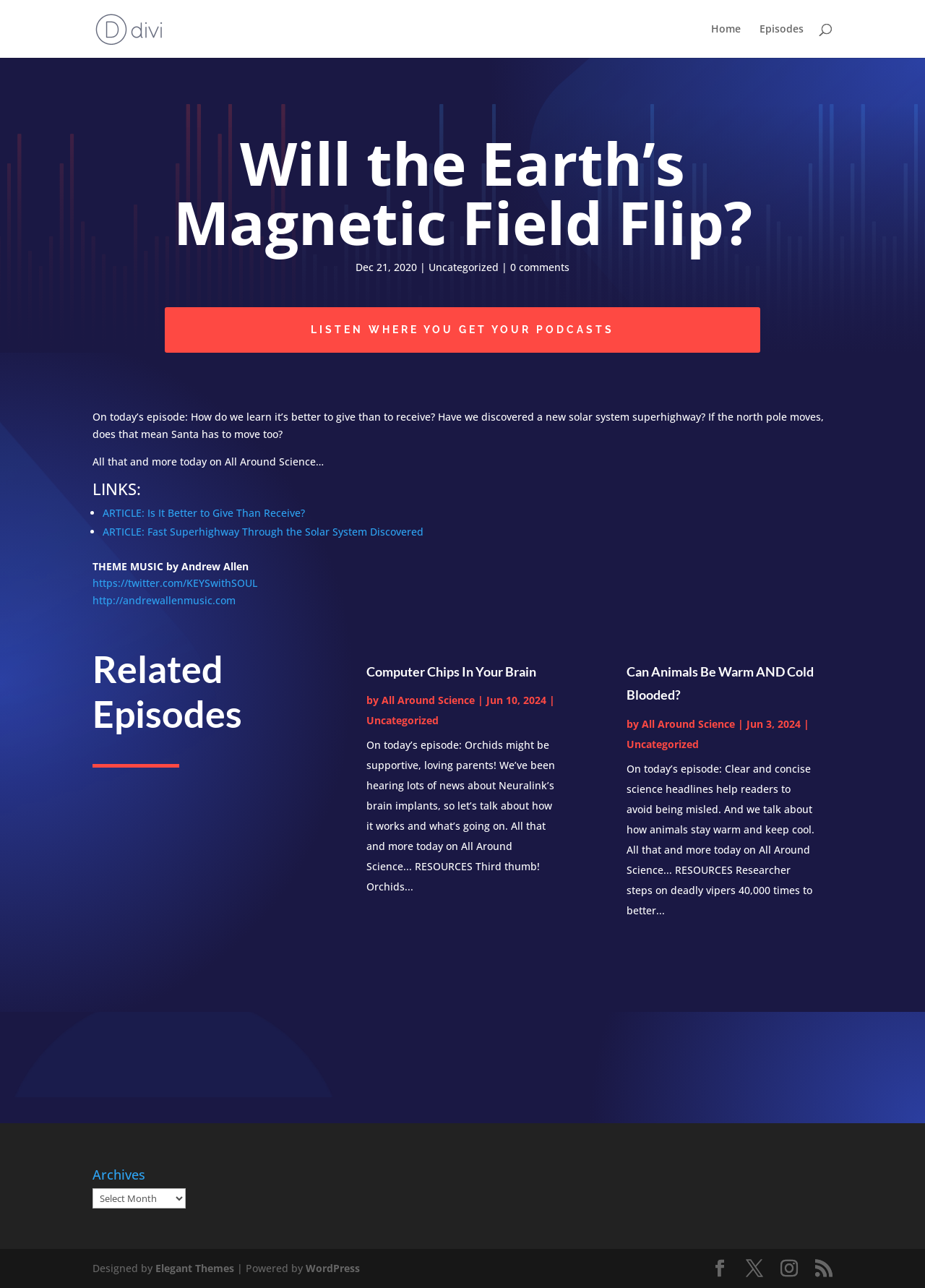Please reply with a single word or brief phrase to the question: 
What is the website designed by?

Elegant Themes